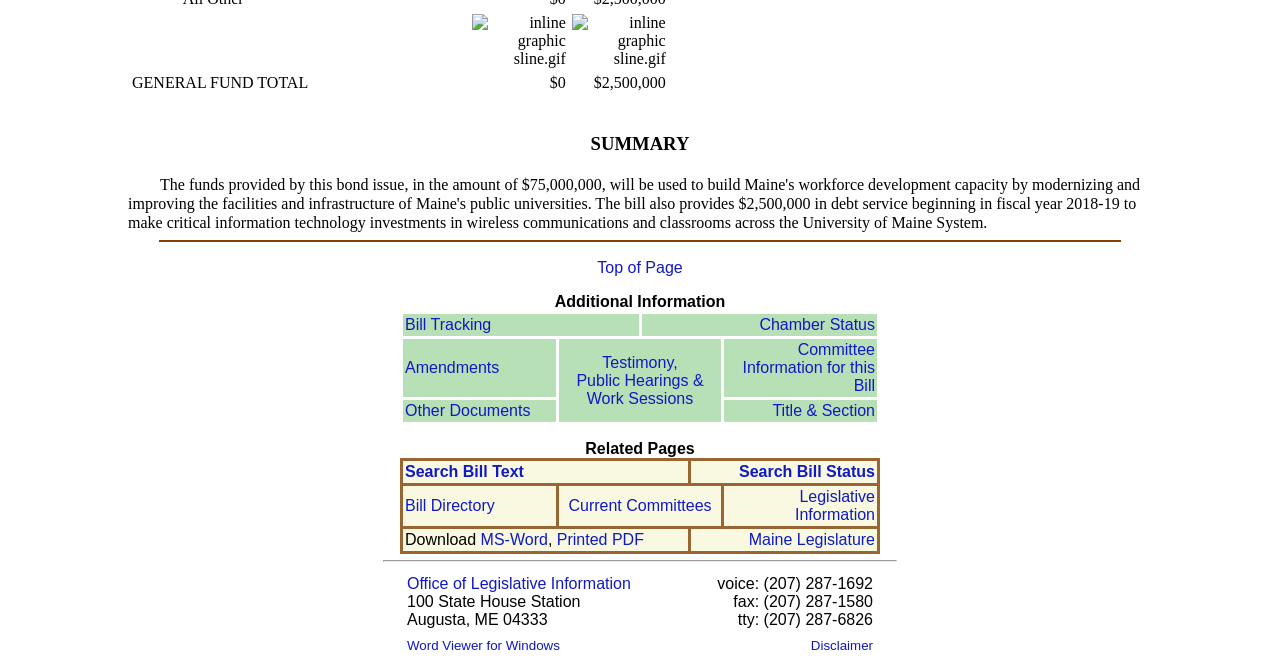Identify the bounding box coordinates of the region that should be clicked to execute the following instruction: "view Bill Tracking".

[0.316, 0.479, 0.384, 0.505]